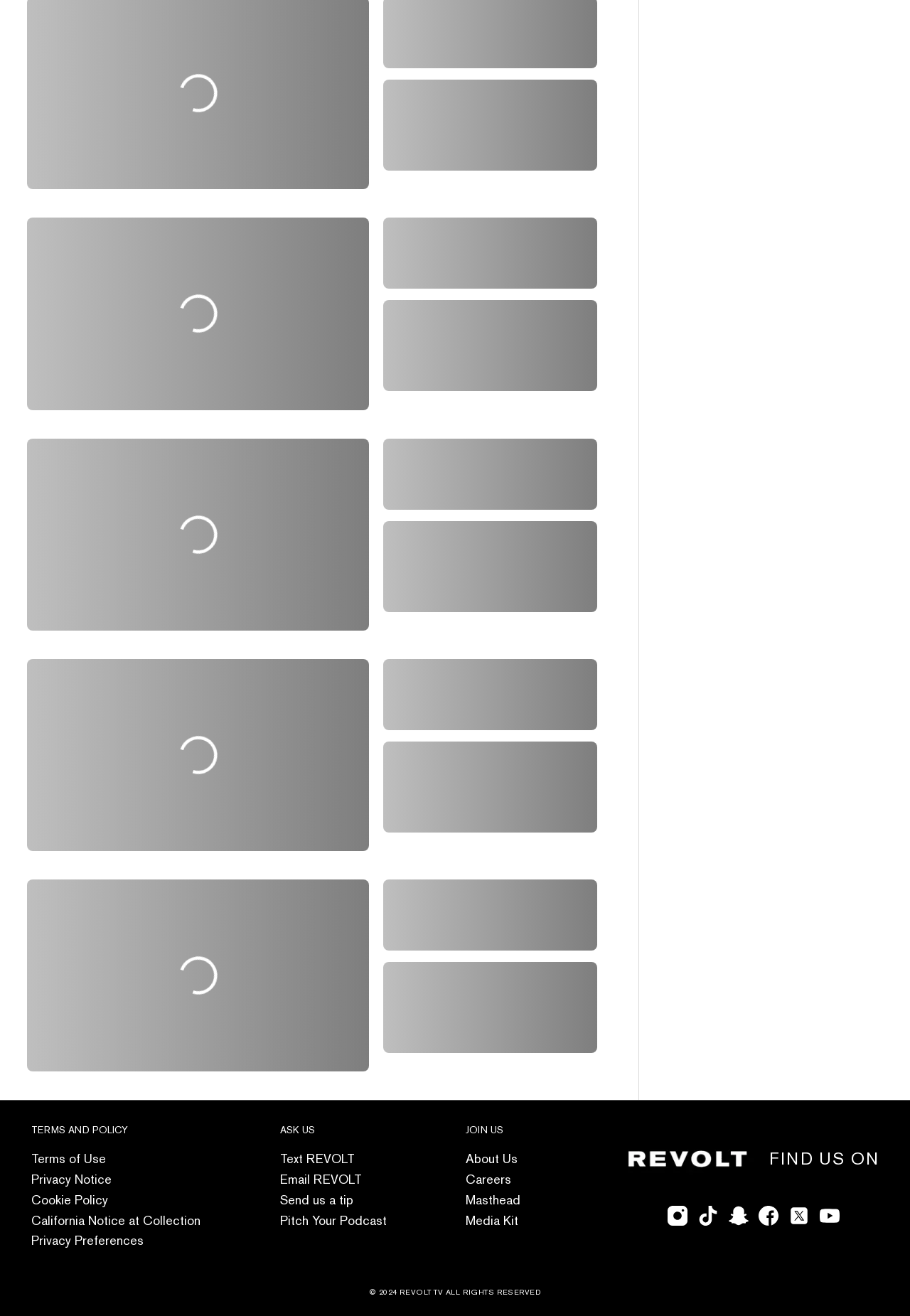Highlight the bounding box coordinates of the element you need to click to perform the following instruction: "go to home page."

None